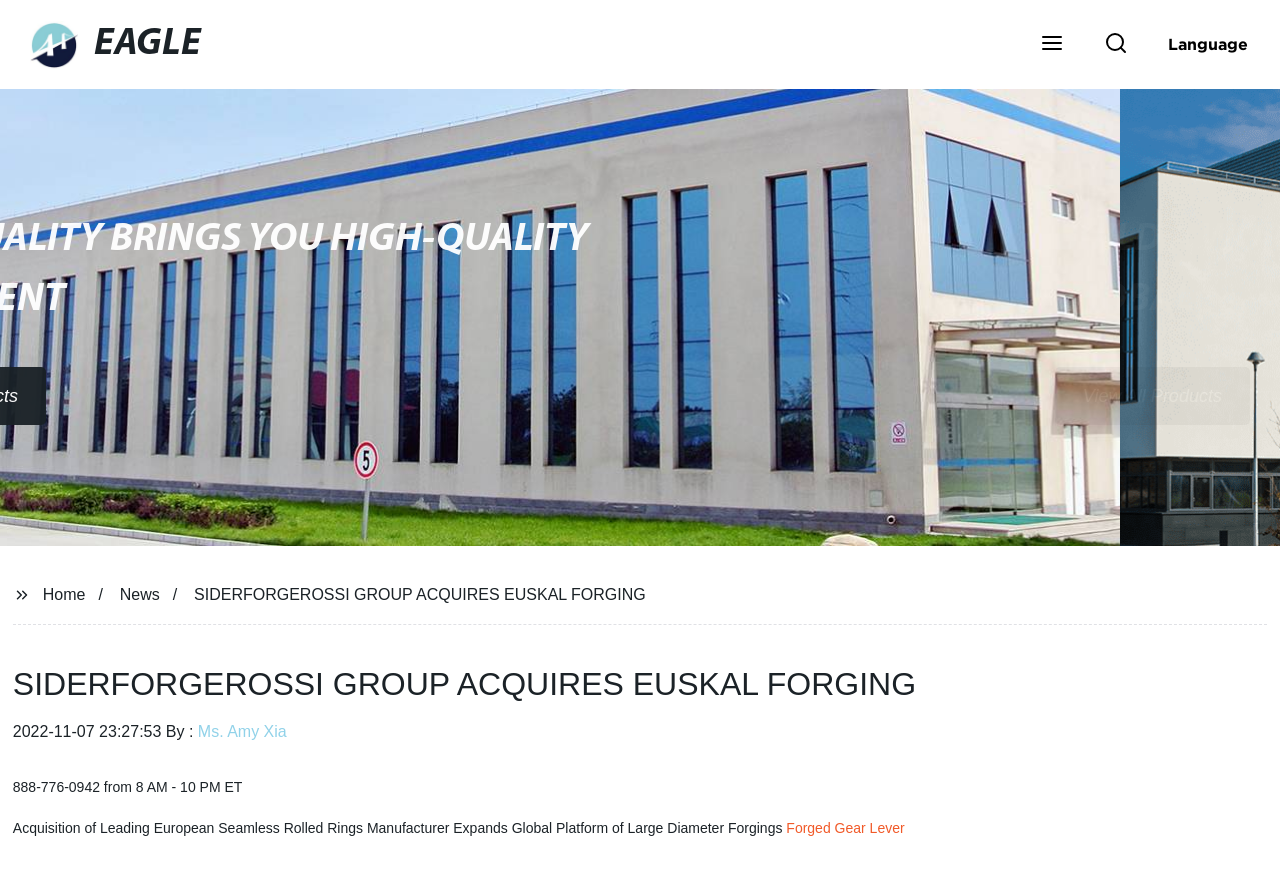What is the language of the webpage?
Craft a detailed and extensive response to the question.

I looked at the button element with the text 'Language' and inferred that the language of the webpage is not explicitly specified, but there might be an option to change it.